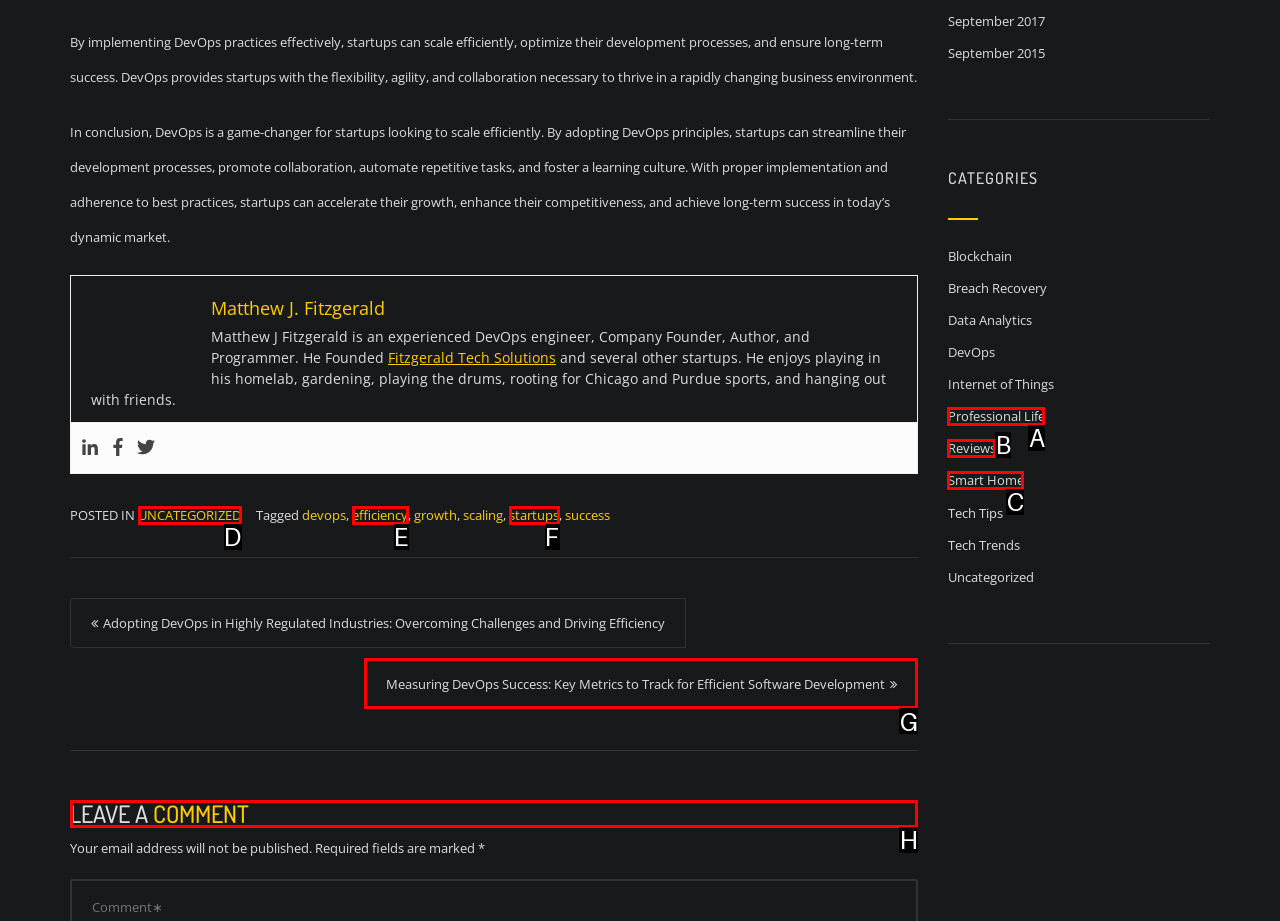Tell me which one HTML element I should click to complete the following task: Leave a comment Answer with the option's letter from the given choices directly.

H